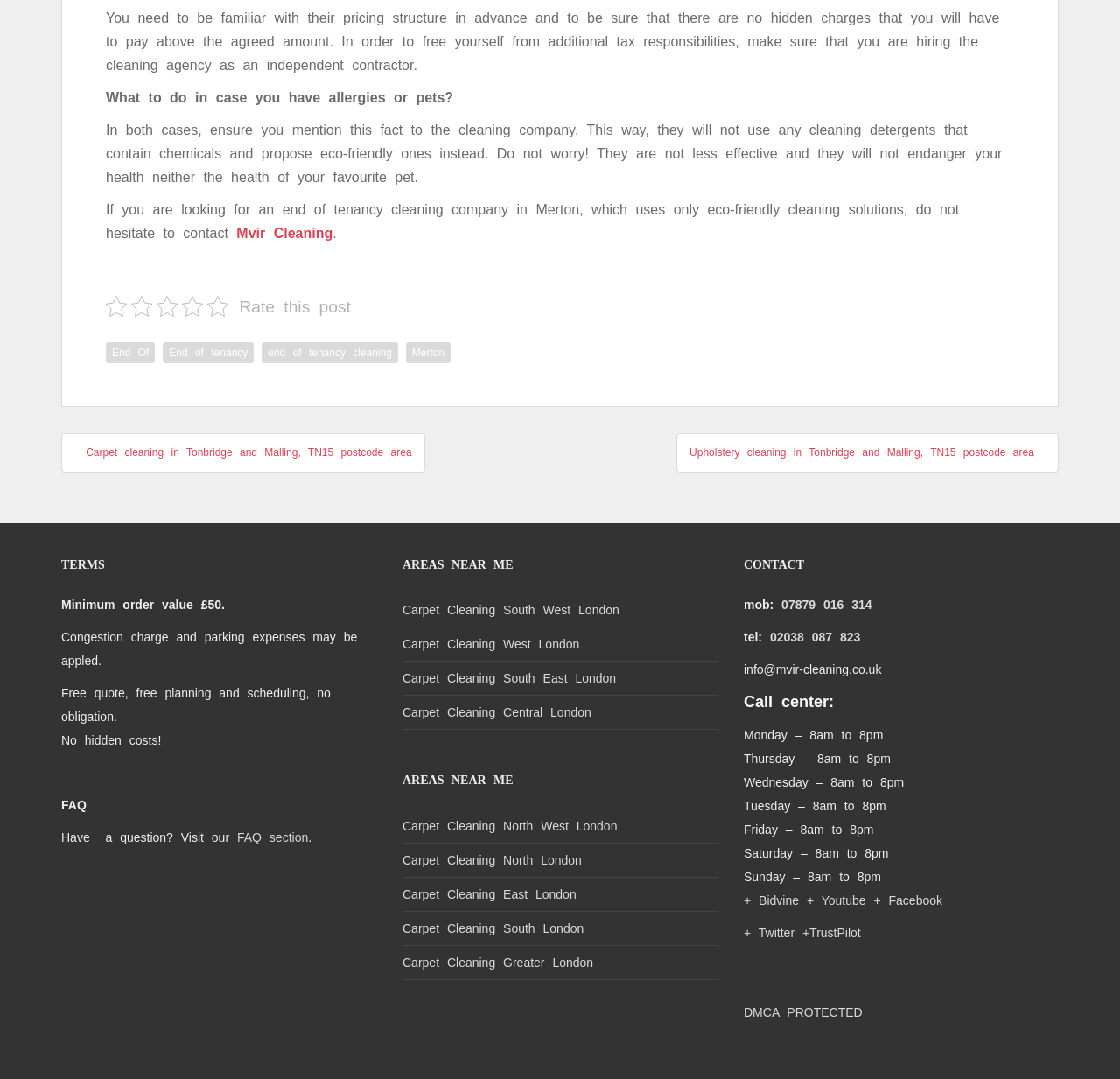Identify the coordinates of the bounding box for the element described below: "Merton". Return the coordinates as four float numbers between 0 and 1: [left, top, right, bottom].

[0.362, 0.317, 0.403, 0.336]